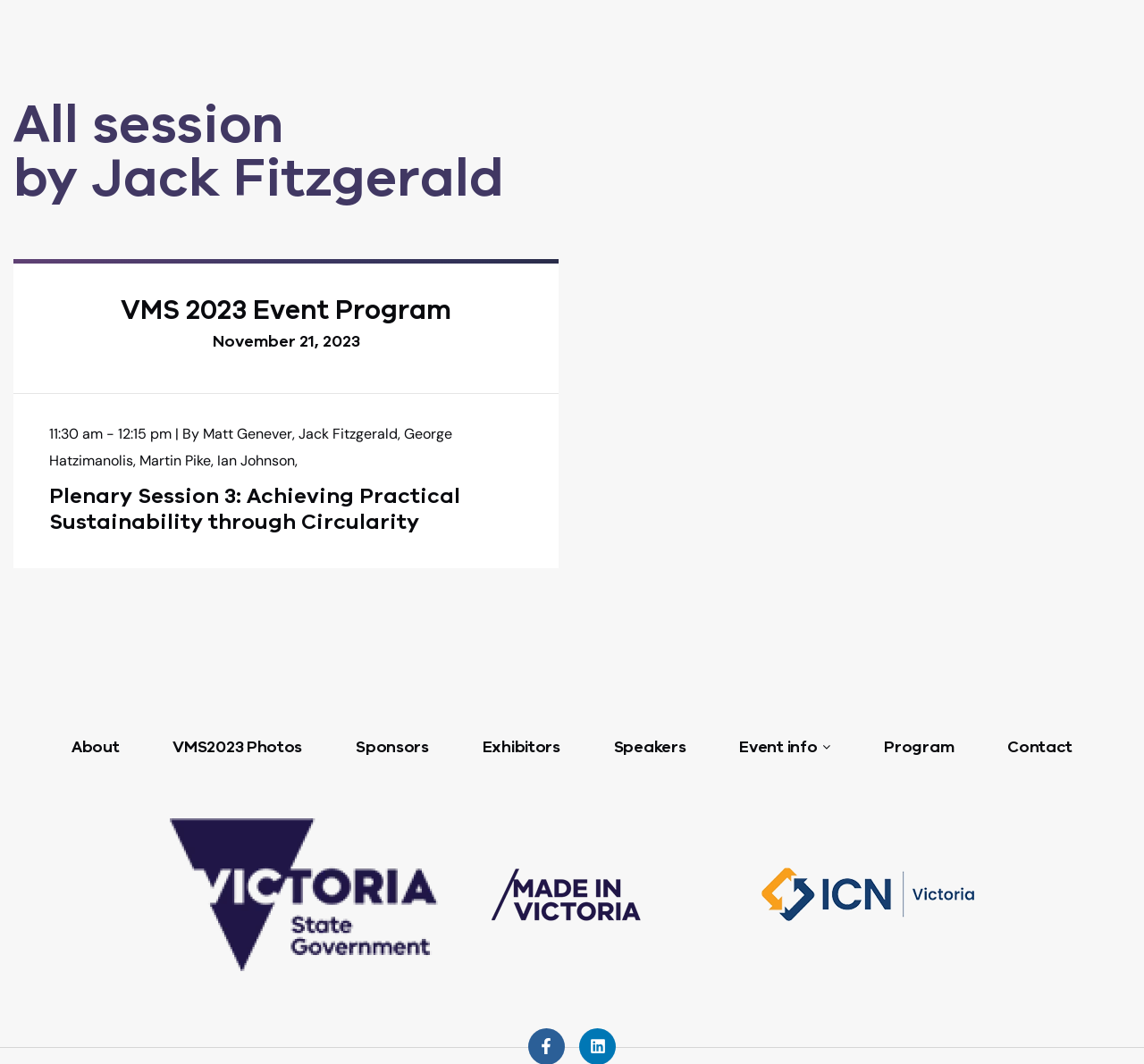Find the bounding box coordinates of the clickable area required to complete the following action: "View the photos of VMS2023".

[0.135, 0.685, 0.28, 0.719]